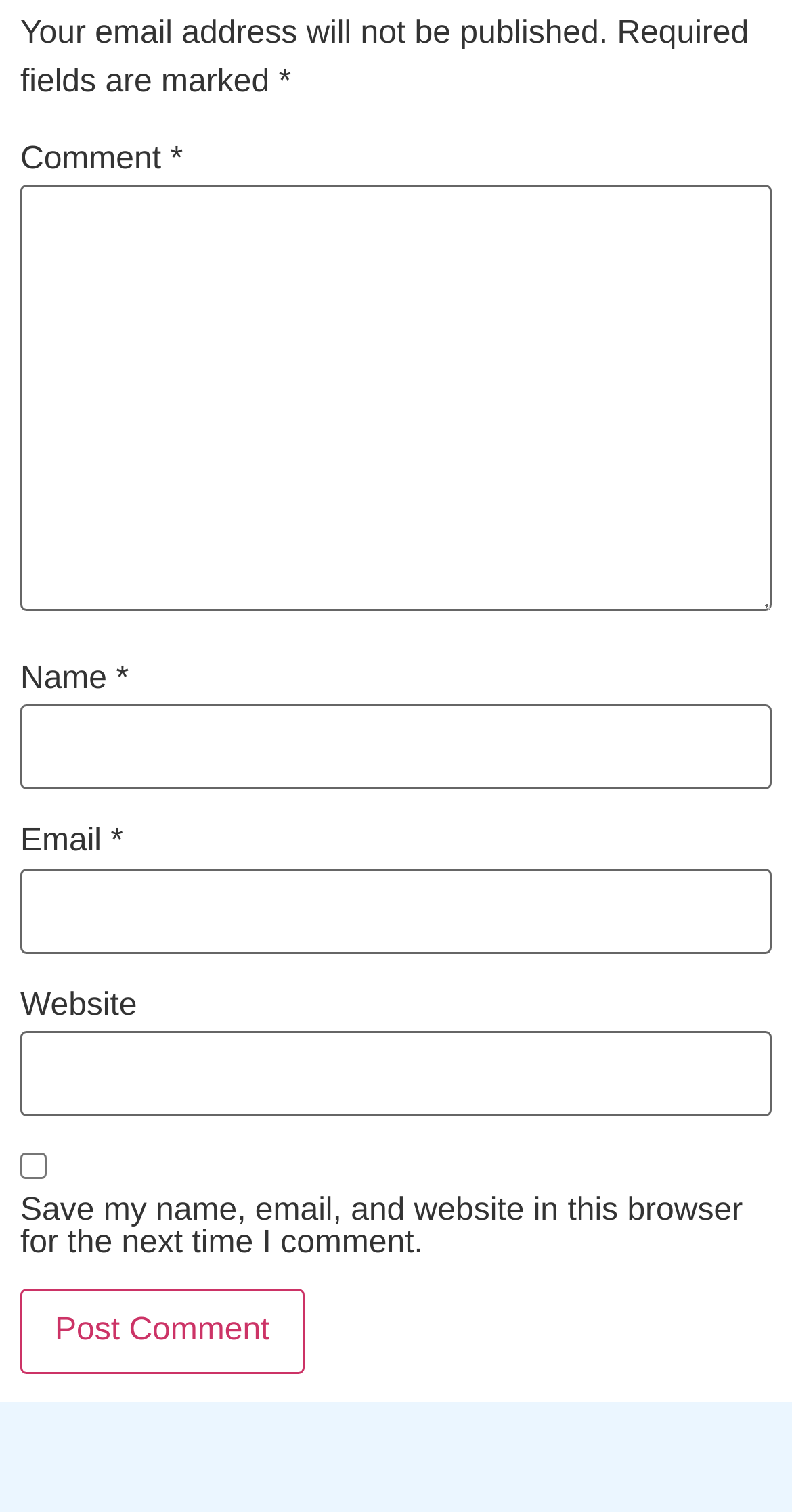Find the bounding box coordinates of the UI element according to this description: "parent_node: Name * name="author"".

[0.026, 0.466, 0.974, 0.523]